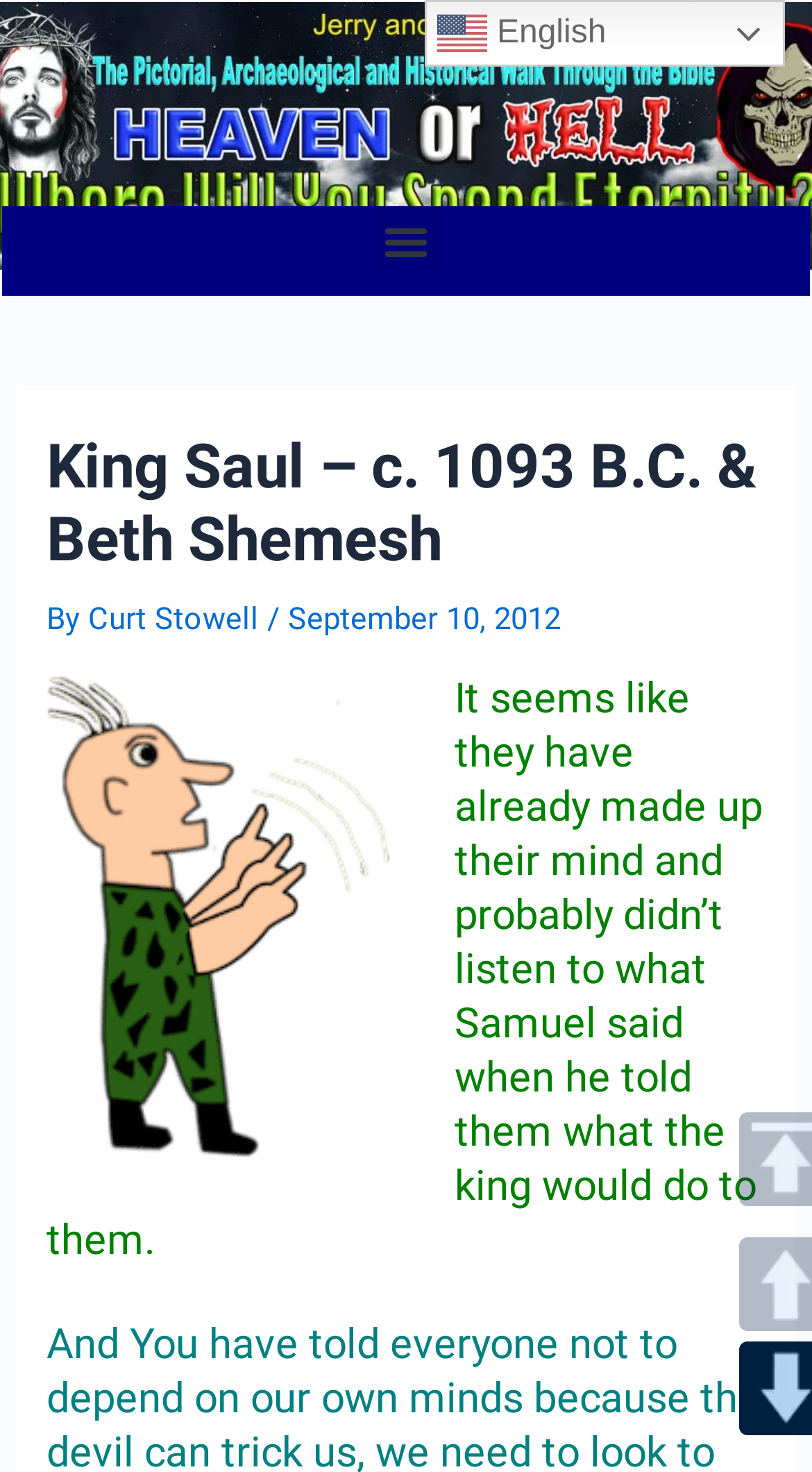Give a full account of the webpage's elements and their arrangement.

The webpage appears to be a blog post or article about King Saul and Beth Shemesh, with a focus on a specific event or story. At the top left of the page, there is a menu toggle button, which is not currently expanded. 

Below the menu toggle button, there is a header section that spans most of the width of the page. Within this header, there is a heading that reads "King Saul – c. 1093 B.C. & Beth Shemesh", followed by the author's name, "Curt Stowell", and the date "September 10, 2012". 

To the right of the header section, there is an image of a finger waving up. Below this image, there is a paragraph of text that summarizes the content of the page, stating that it seems like they have already made up their mind and probably didn’t listen to what Samuel said when he told them what the king would do to them.

At the top right of the page, there is a link to switch the language to English, accompanied by a small flag icon.